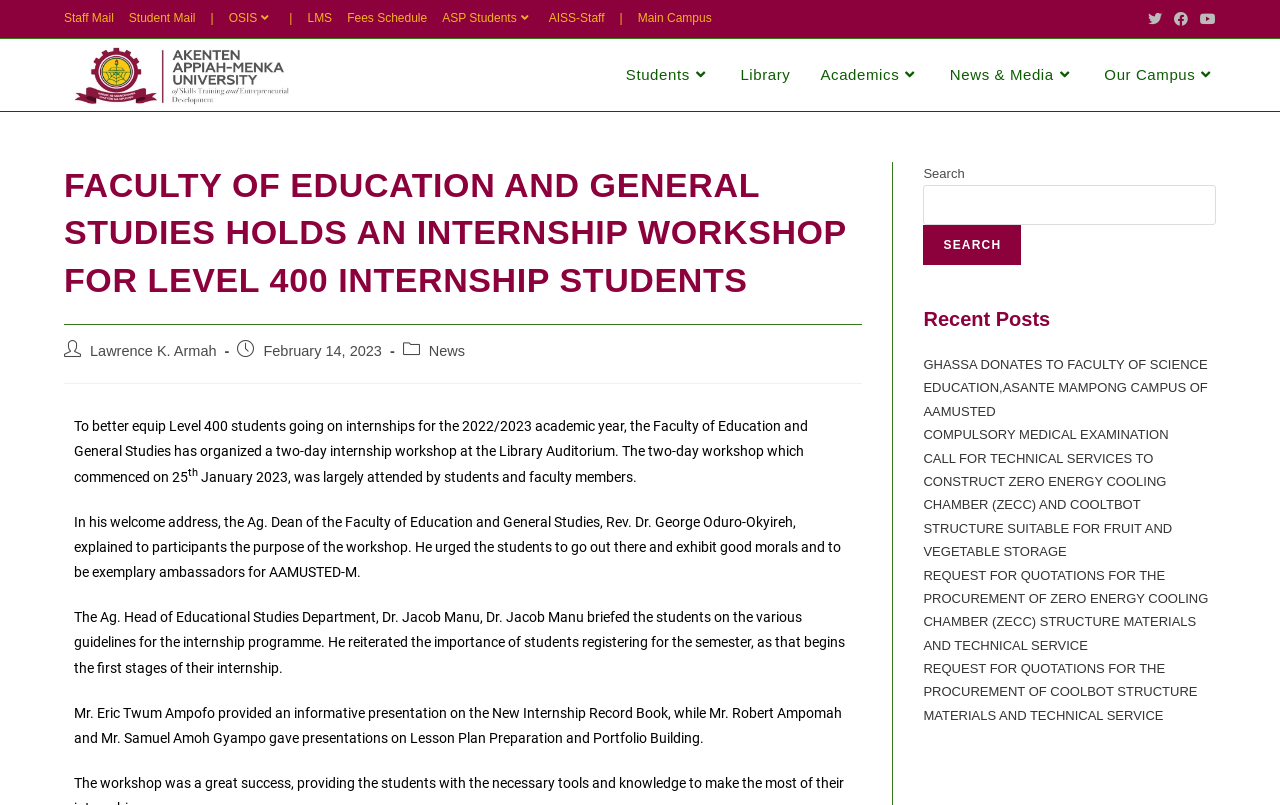Please identify the bounding box coordinates of the clickable area that will allow you to execute the instruction: "Visit the AAMUSTED-MAMPONG website".

[0.05, 0.081, 0.238, 0.101]